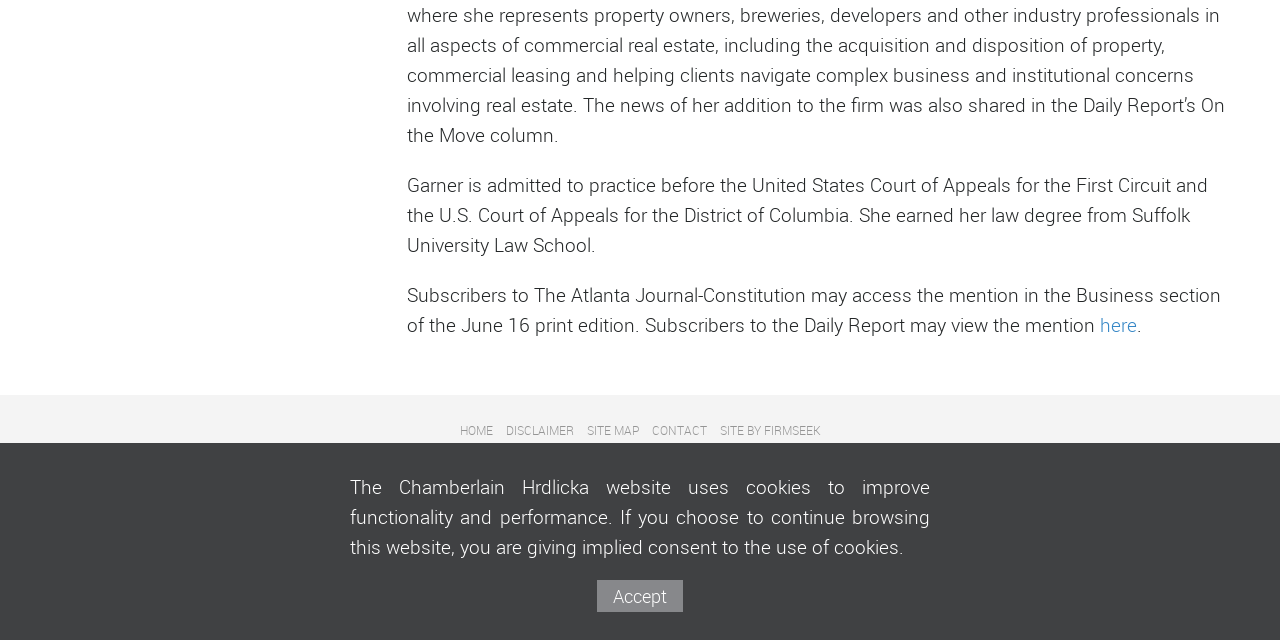Refer to the element description Home and identify the corresponding bounding box in the screenshot. Format the coordinates as (top-left x, top-left y, bottom-right x, bottom-right y) with values in the range of 0 to 1.

[0.359, 0.653, 0.385, 0.691]